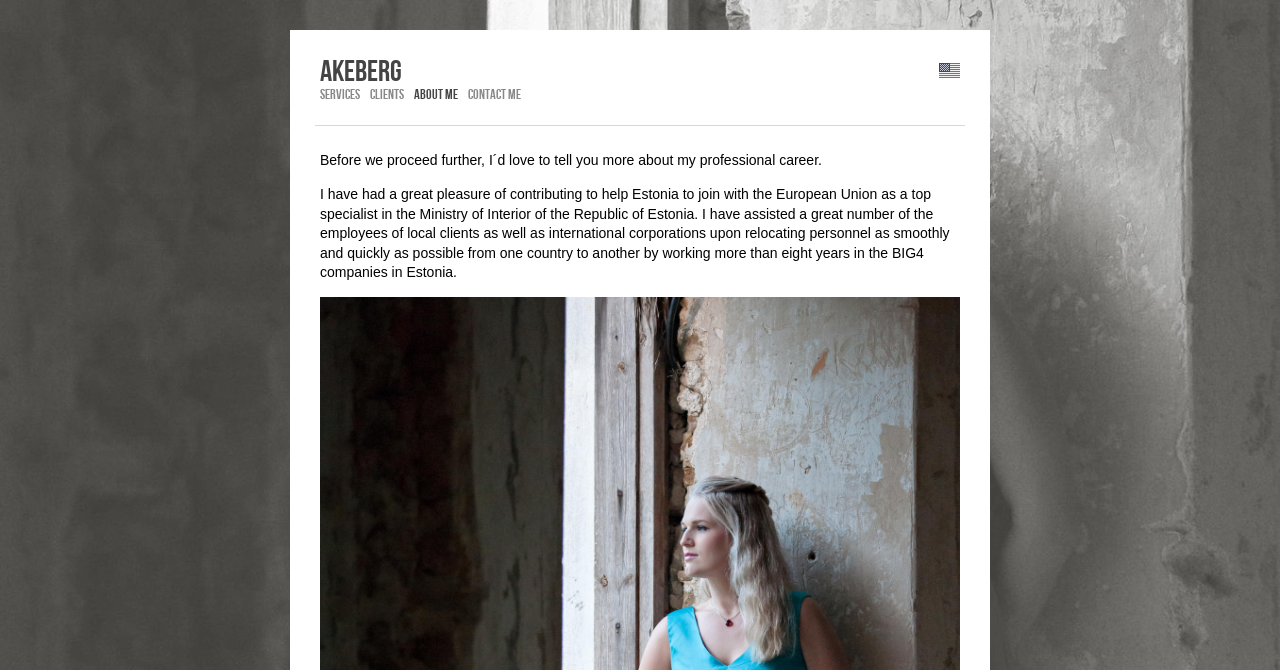Find and provide the bounding box coordinates for the UI element described here: "SERVICES". The coordinates should be given as four float numbers between 0 and 1: [left, top, right, bottom].

[0.25, 0.128, 0.281, 0.152]